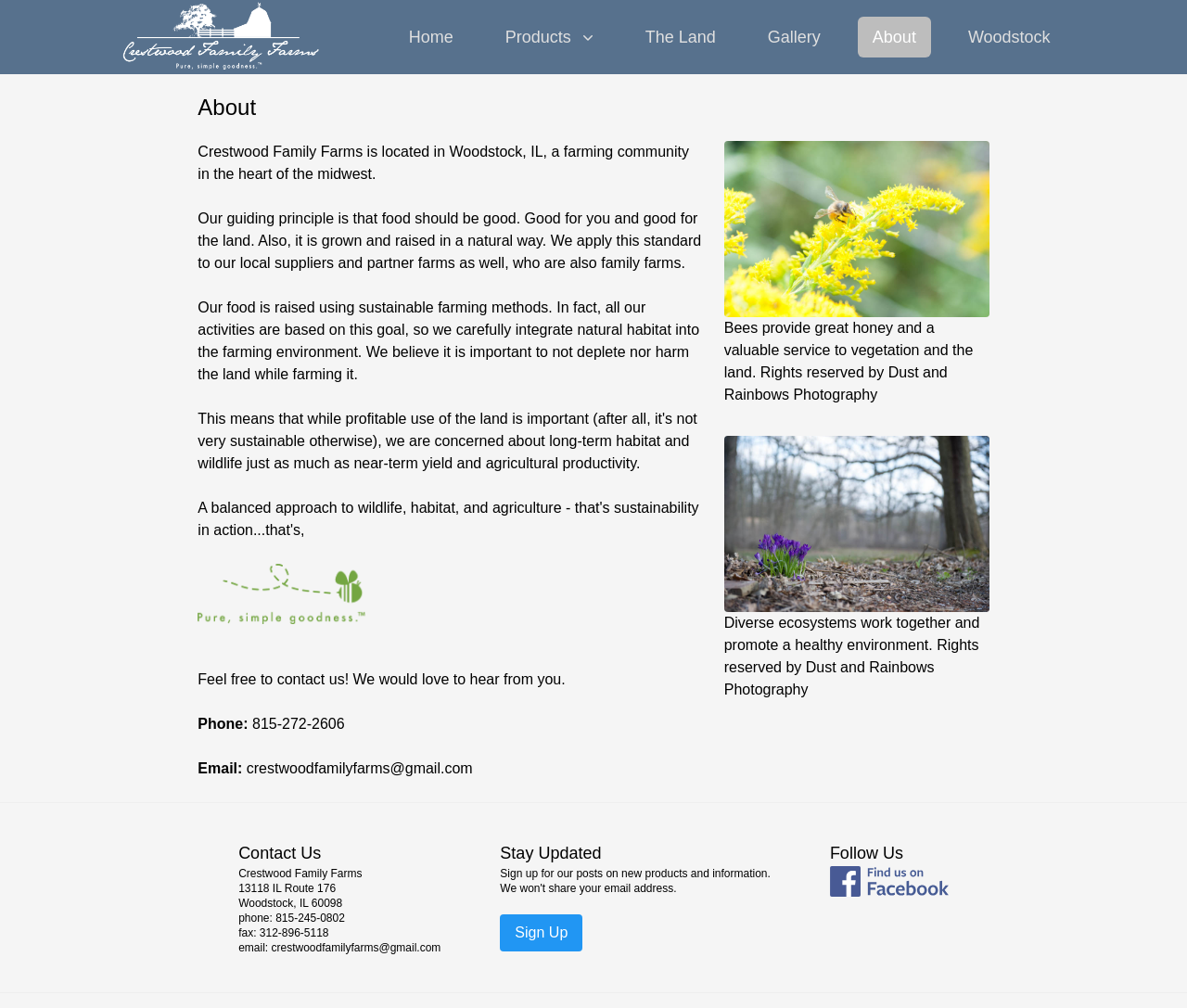Kindly determine the bounding box coordinates of the area that needs to be clicked to fulfill this instruction: "Click the link to The Land".

[0.531, 0.017, 0.615, 0.057]